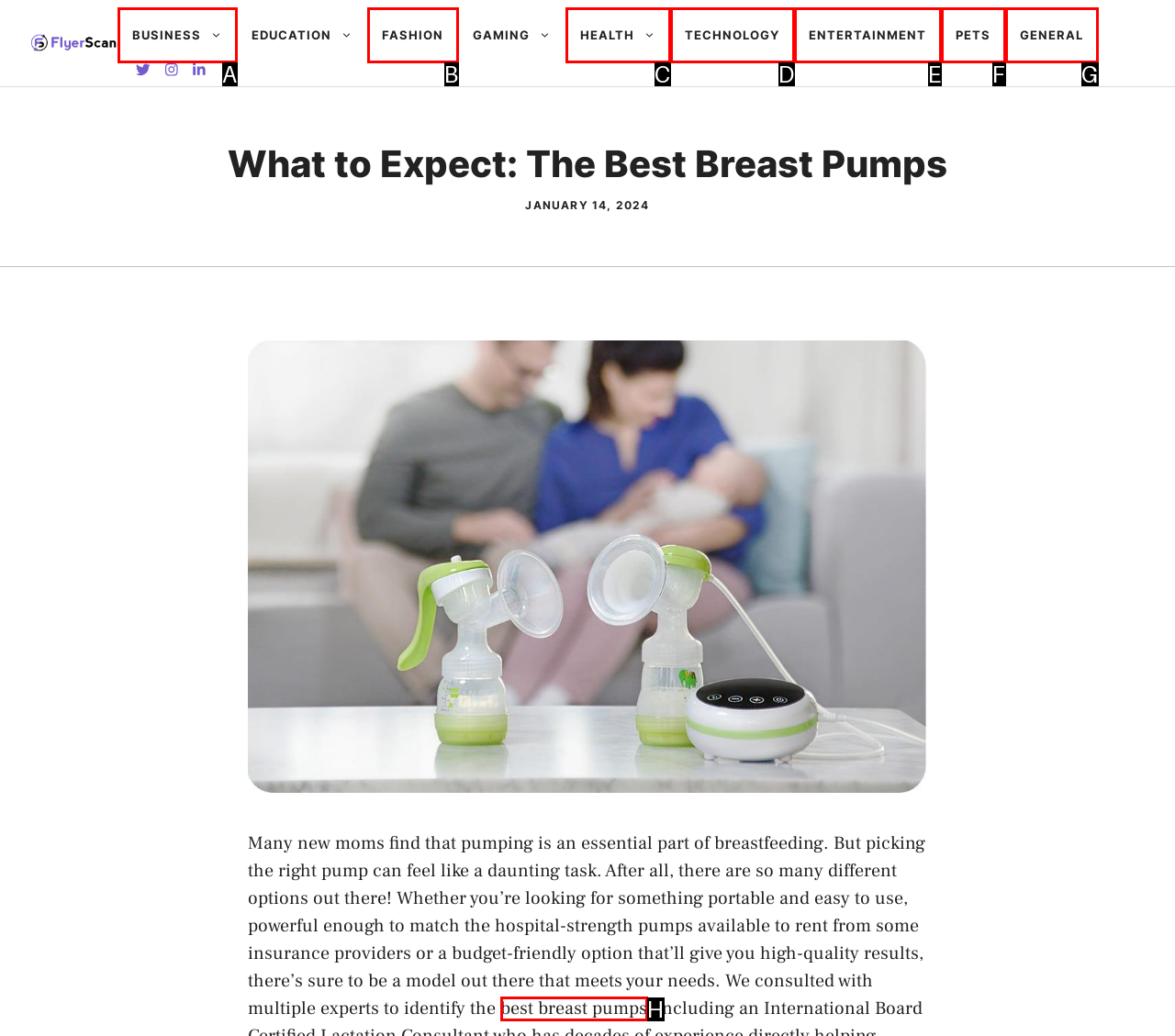Based on the description: best breast pumps, find the HTML element that matches it. Provide your answer as the letter of the chosen option.

H